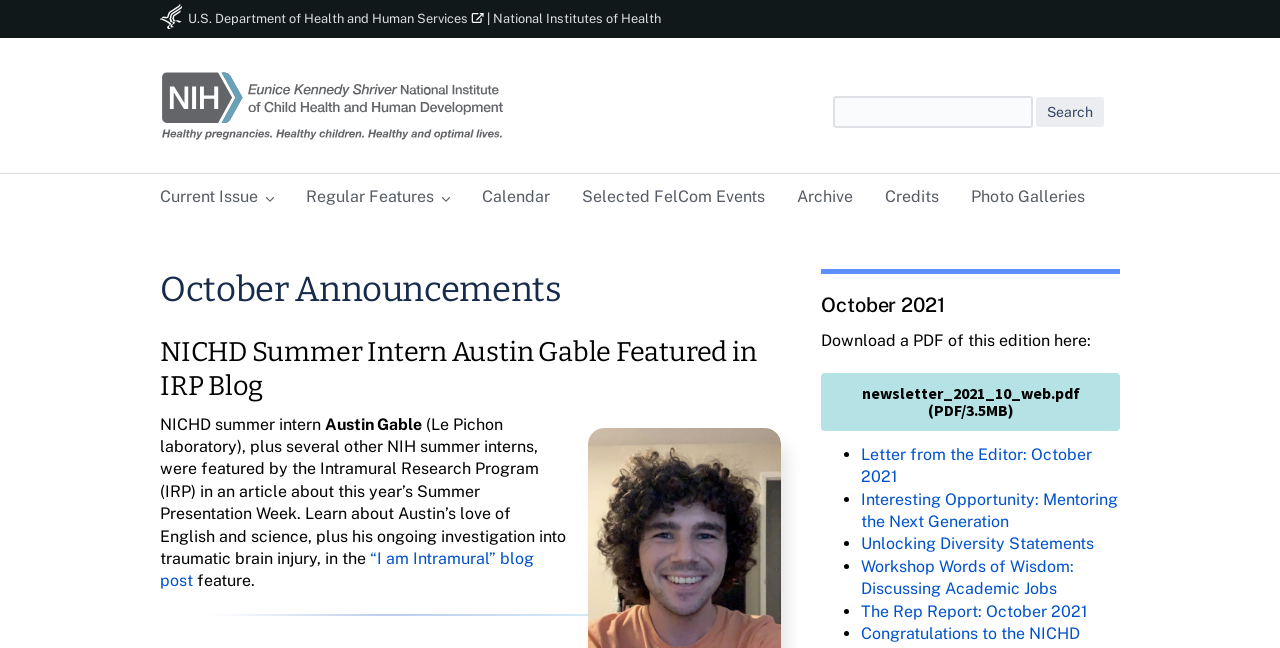Determine the bounding box coordinates for the HTML element described here: "Unlocking Diversity Statements".

[0.673, 0.825, 0.855, 0.854]